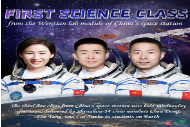Give a concise answer using only one word or phrase for this question:
What does the initiative demonstrate?

Commitment to inspiring future generations